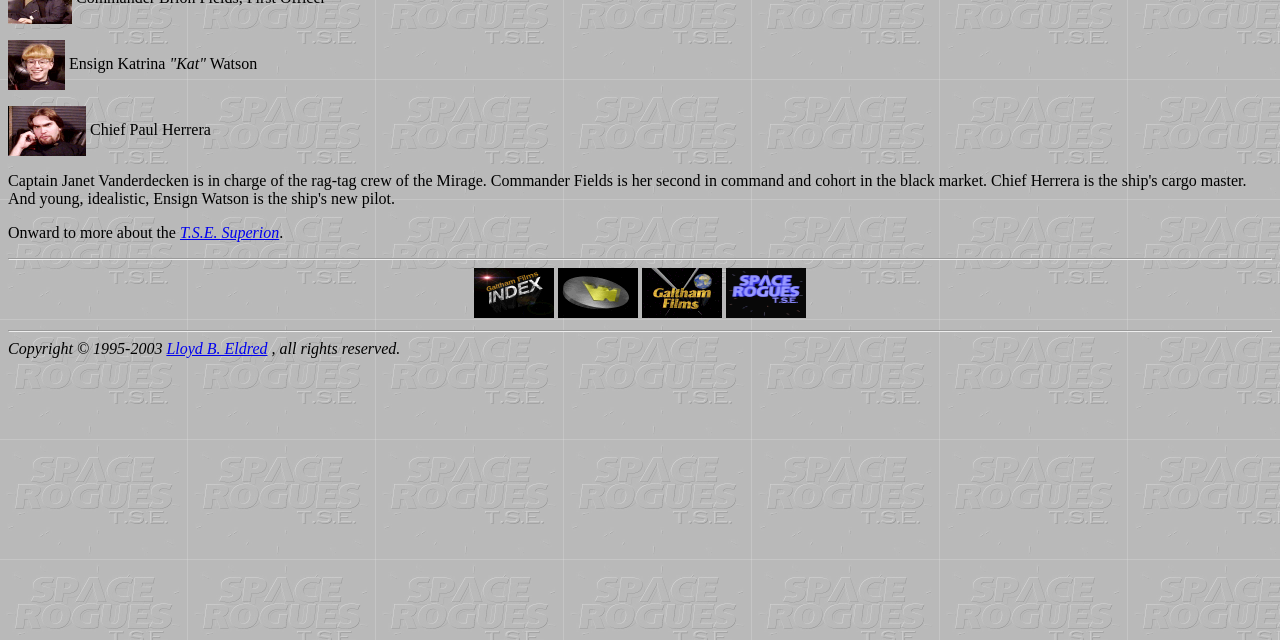Find and provide the bounding box coordinates for the UI element described with: "Lloyd B. Eldred".

[0.13, 0.531, 0.209, 0.558]